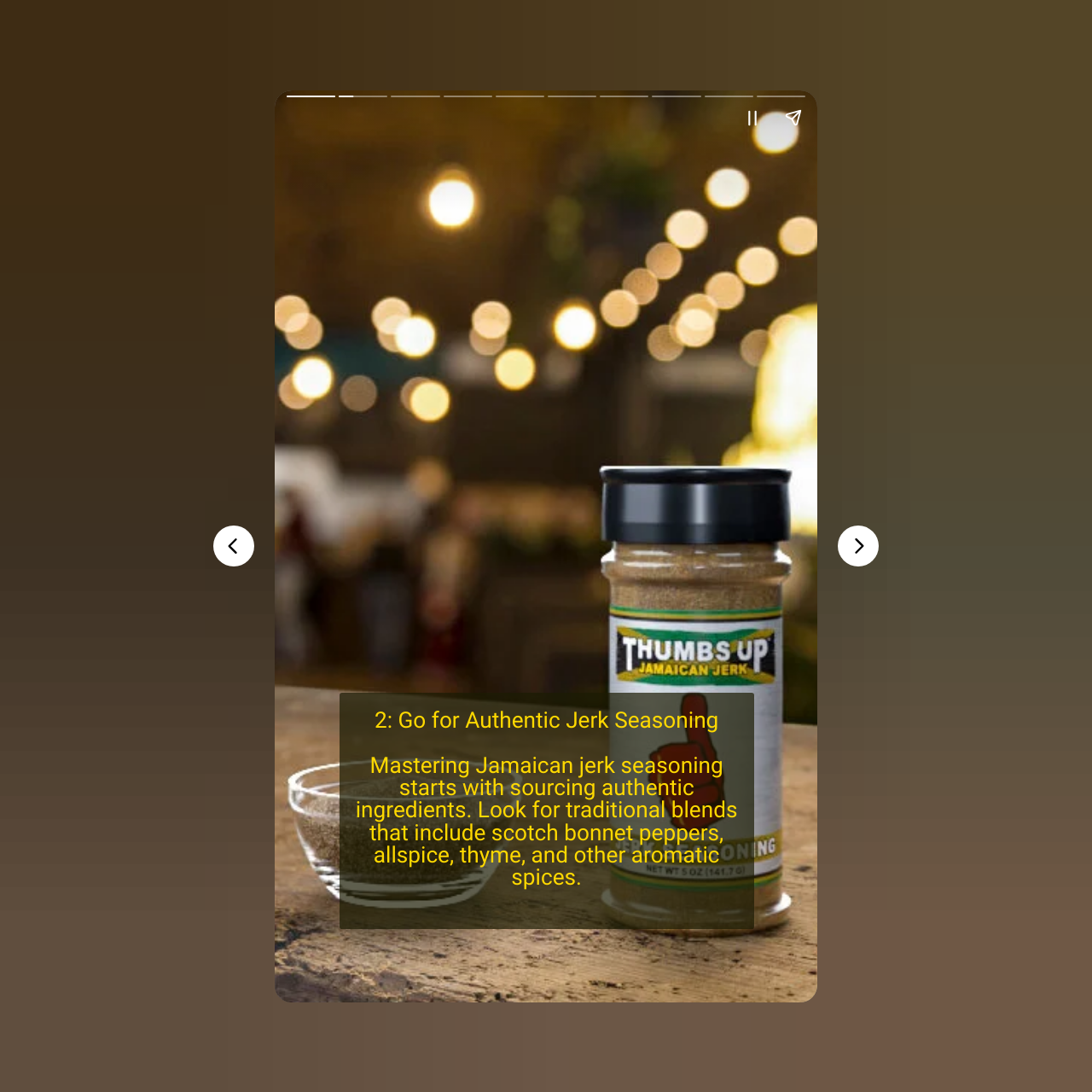Describe the entire webpage, focusing on both content and design.

The webpage is about mastering the grill with Jamaican jerk seasoning, specifically providing 6 expert tips. 

At the top center of the page, there is a title "Master the Grill: 6 Expert Tips for Using Jamaican Jerk Seasoning!" which is also the title of the webpage. 

Below the title, there is a canvas that spans the entire width of the page. 

On the top left of the page, there is a section with a button to pause a story and another button to share a story, positioned side by side. 

To the right of this section, there is a complementary element that takes up about half of the page's width. 

On the left side of the page, there is a button to navigate to the previous page, positioned roughly at the middle of the page's height. 

On the right side of the page, there is a button to navigate to the next page, positioned at the same height as the previous page button. 

Below the navigation buttons, there is another complementary element, but this one is smaller and positioned at the top left of the page. 

The main content of the page starts with a static text block that takes up about a quarter of the page's width and is positioned roughly at the middle of the page's height. This text block provides the first expert tip, which is about sourcing authentic jerk seasoning ingredients, including scotch bonnet peppers, allspice, thyme, and other aromatic spices.